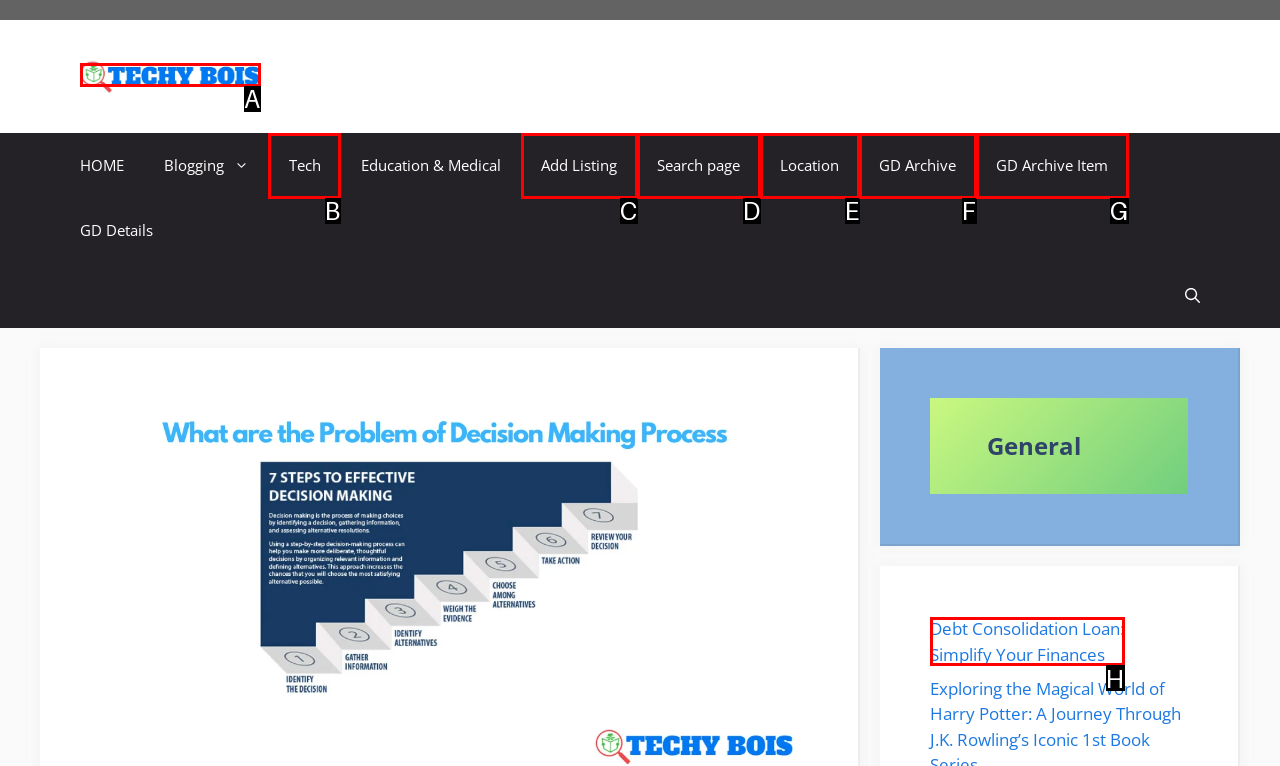Select the letter of the UI element you need to click to complete this task: visit tech page.

B